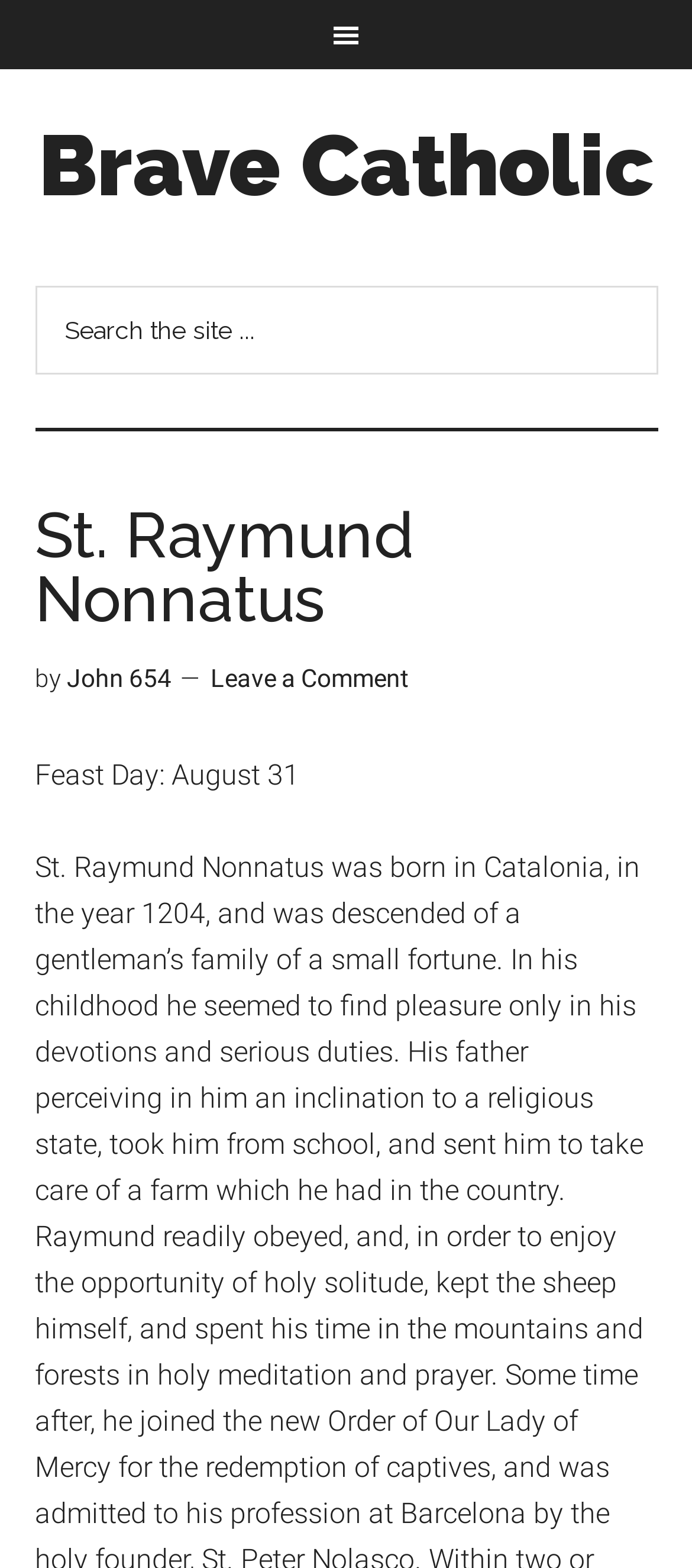Can you locate the main headline on this webpage and provide its text content?

St. Raymund Nonnatus